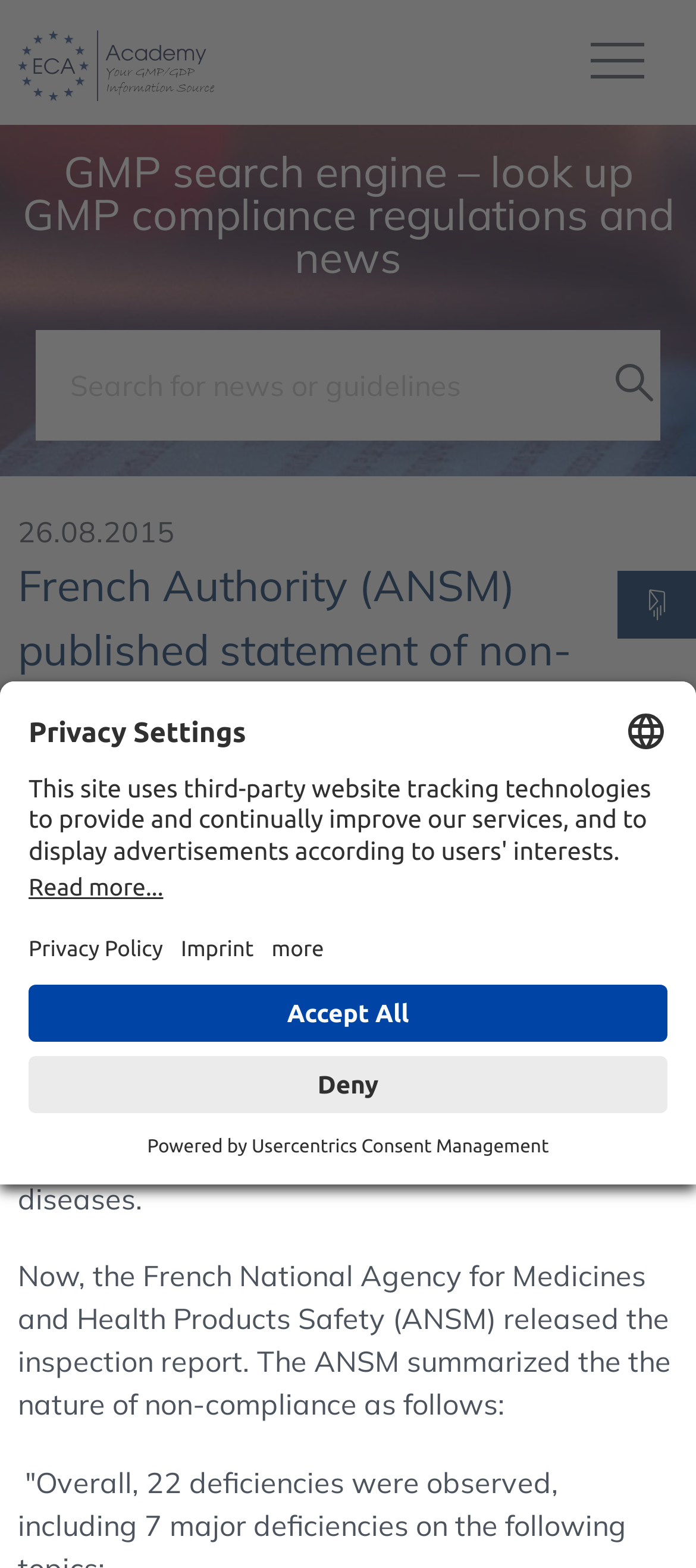What is the name of the authority that published a statement?
Using the visual information, reply with a single word or short phrase.

ANSM